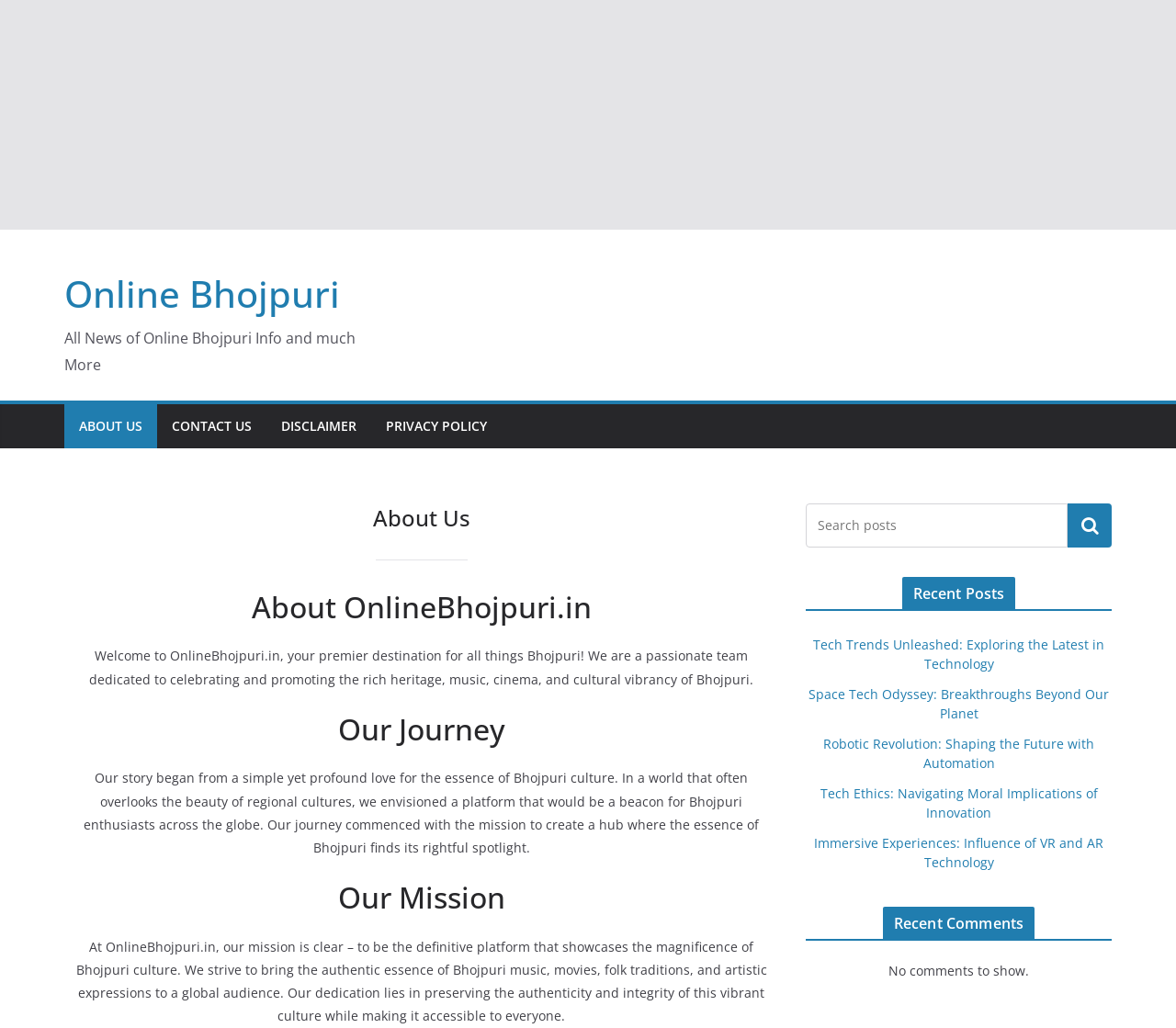What is the recent post about technology?
Look at the image and construct a detailed response to the question.

The recent post about technology can be found in the 'Recent Posts' section of the webpage, which lists several links to articles, including 'Tech Trends Unleashed: Exploring the Latest in Technology'.